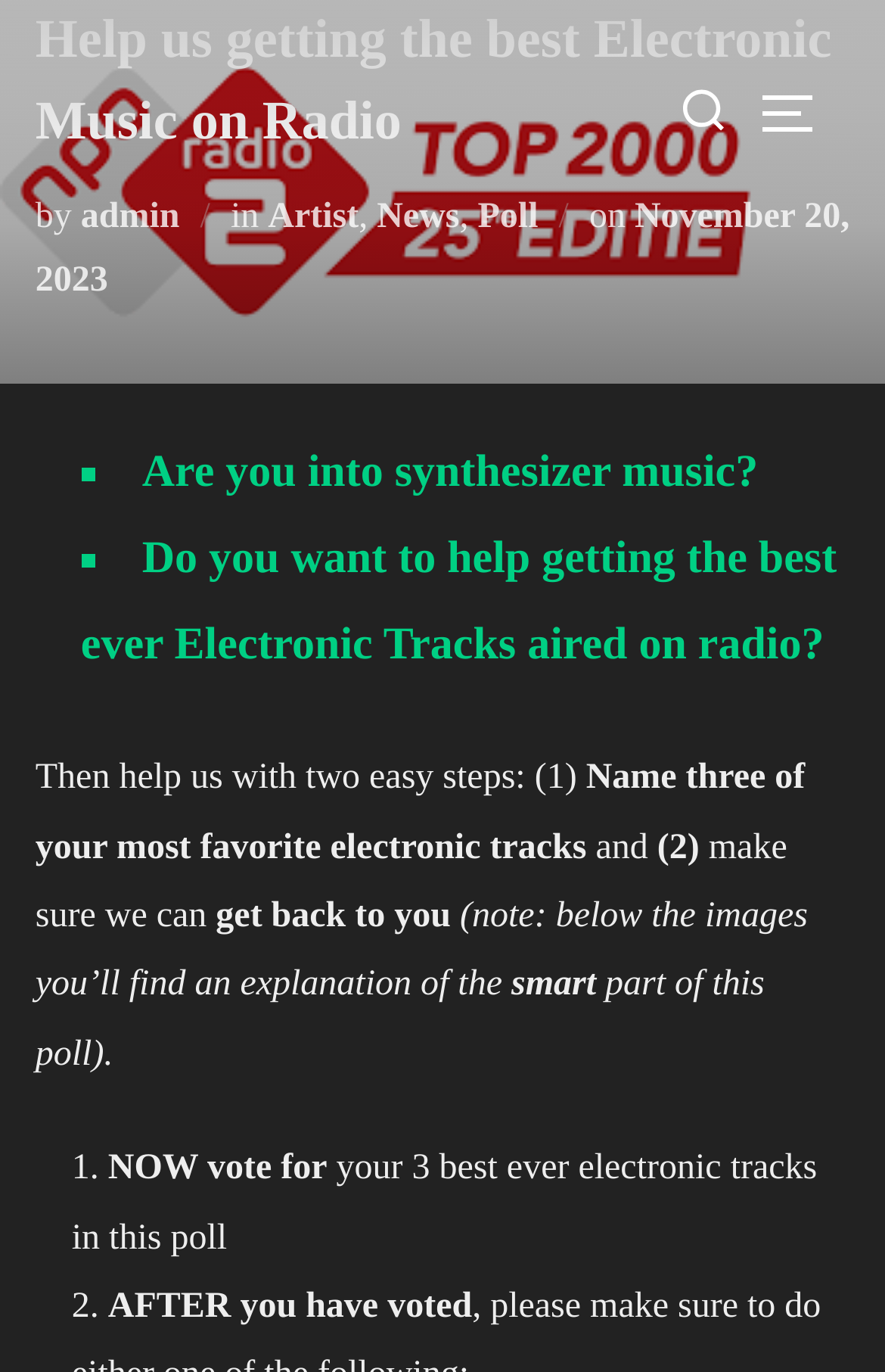How many steps are required to help get electronic tracks on radio?
Please provide a full and detailed response to the question.

The webpage asks users to help get the best electronic tracks on radio by following two easy steps: naming three favorite electronic tracks and ensuring that the webpage can get back to them.